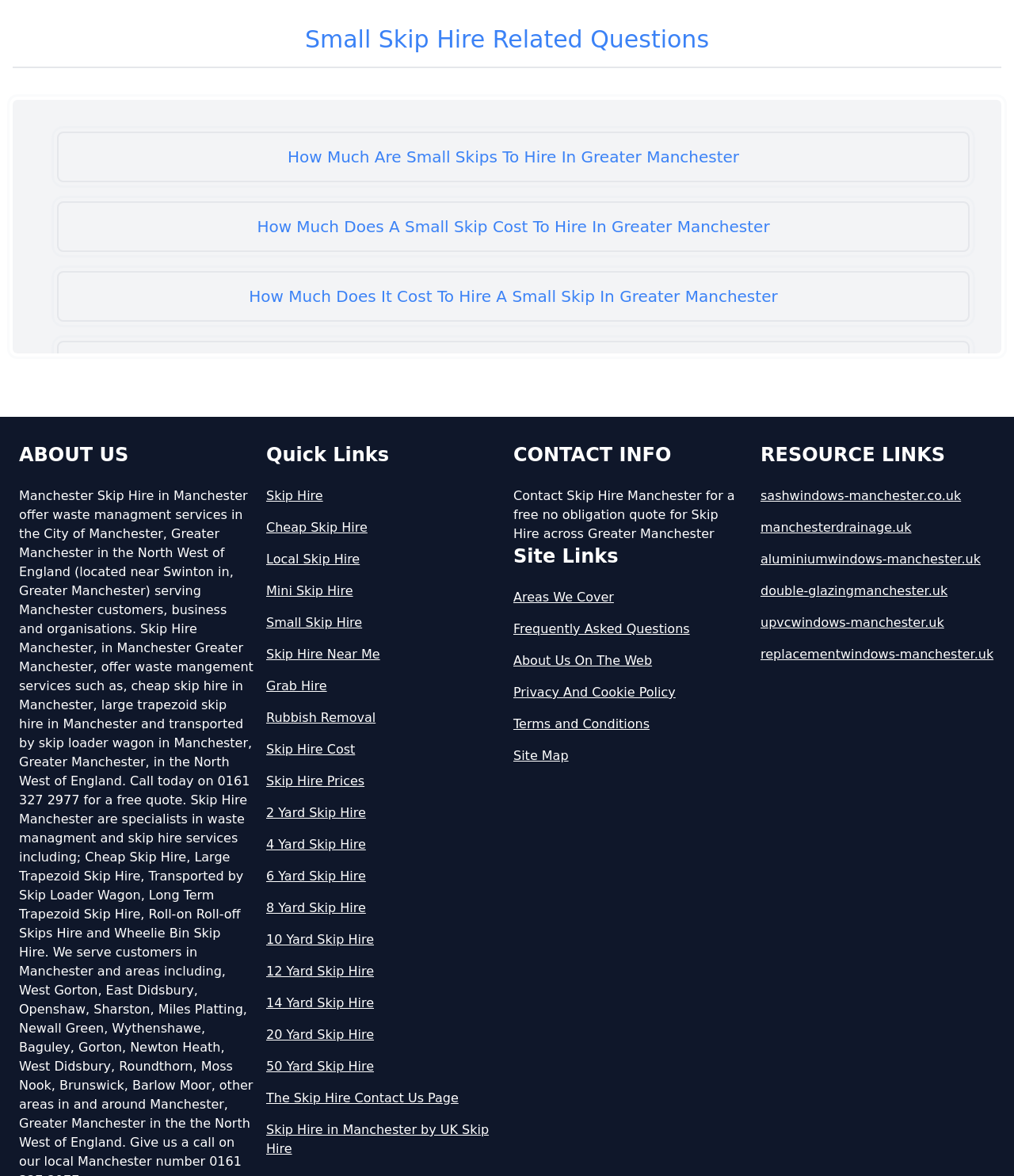Identify the coordinates of the bounding box for the element that must be clicked to accomplish the instruction: "Call for a free quote".

[0.019, 0.376, 0.25, 0.398]